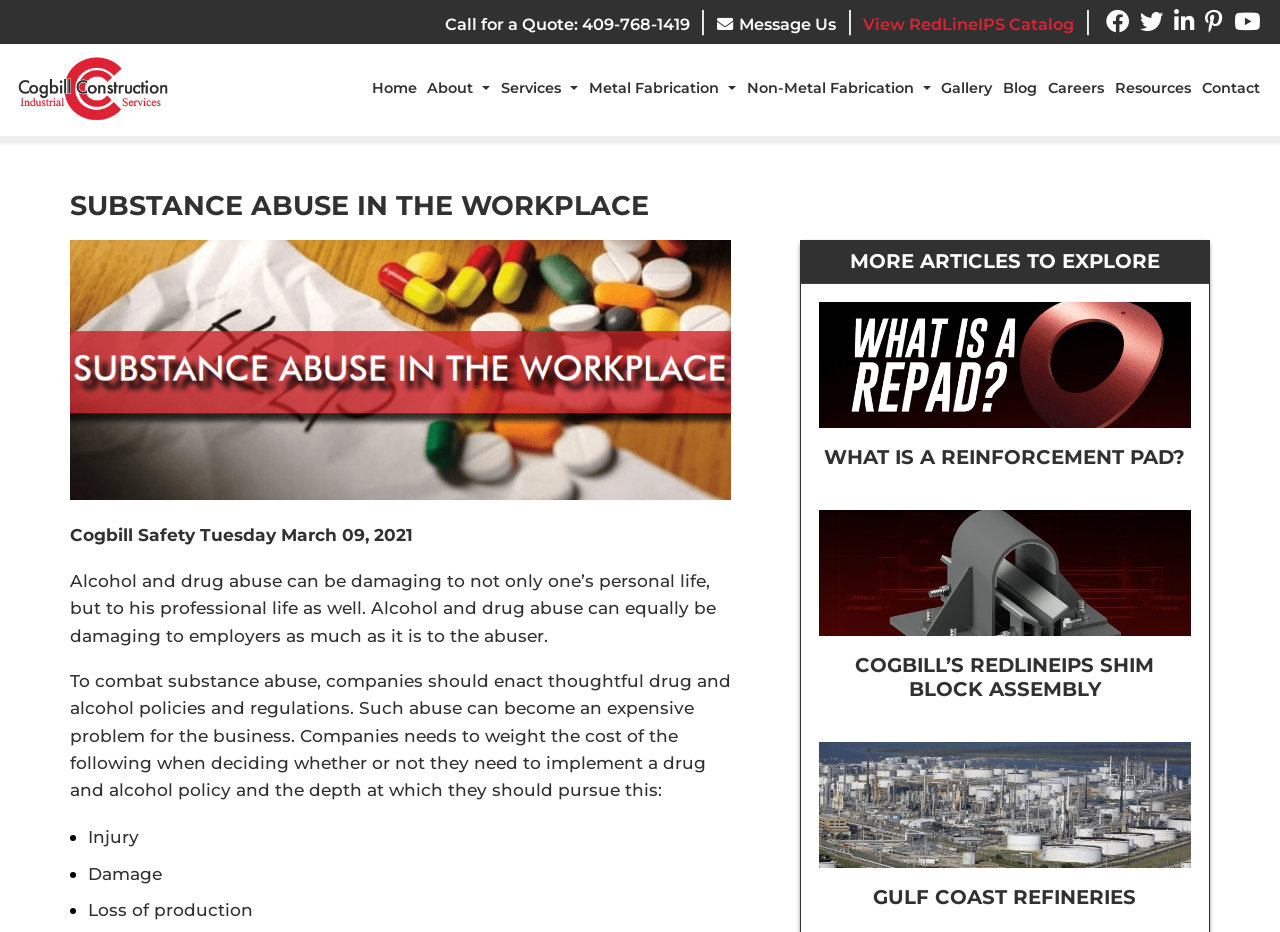Identify the bounding box coordinates of the section to be clicked to complete the task described by the following instruction: "Click the 'Call for a Quote' link". The coordinates should be four float numbers between 0 and 1, formatted as [left, top, right, bottom].

[0.347, 0.017, 0.539, 0.034]